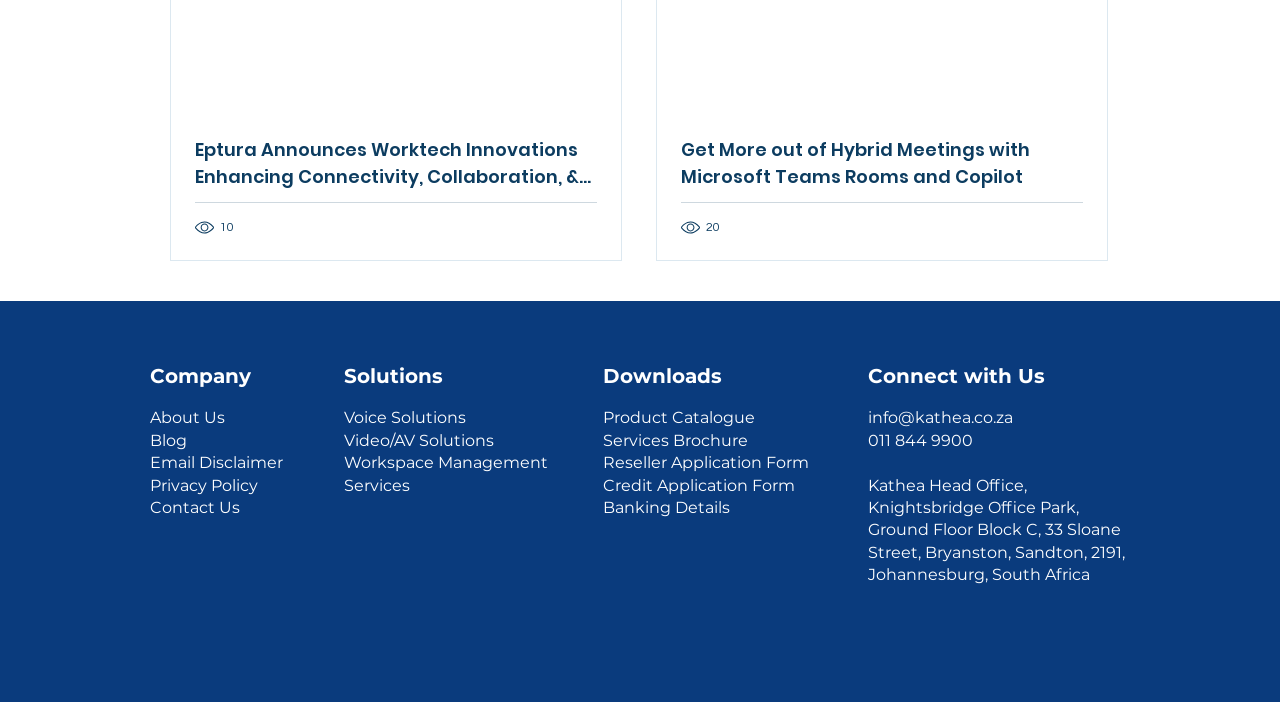Determine the bounding box for the HTML element described here: "Voice Solutions". The coordinates should be given as [left, top, right, bottom] with each number being a float between 0 and 1.

[0.269, 0.582, 0.364, 0.609]